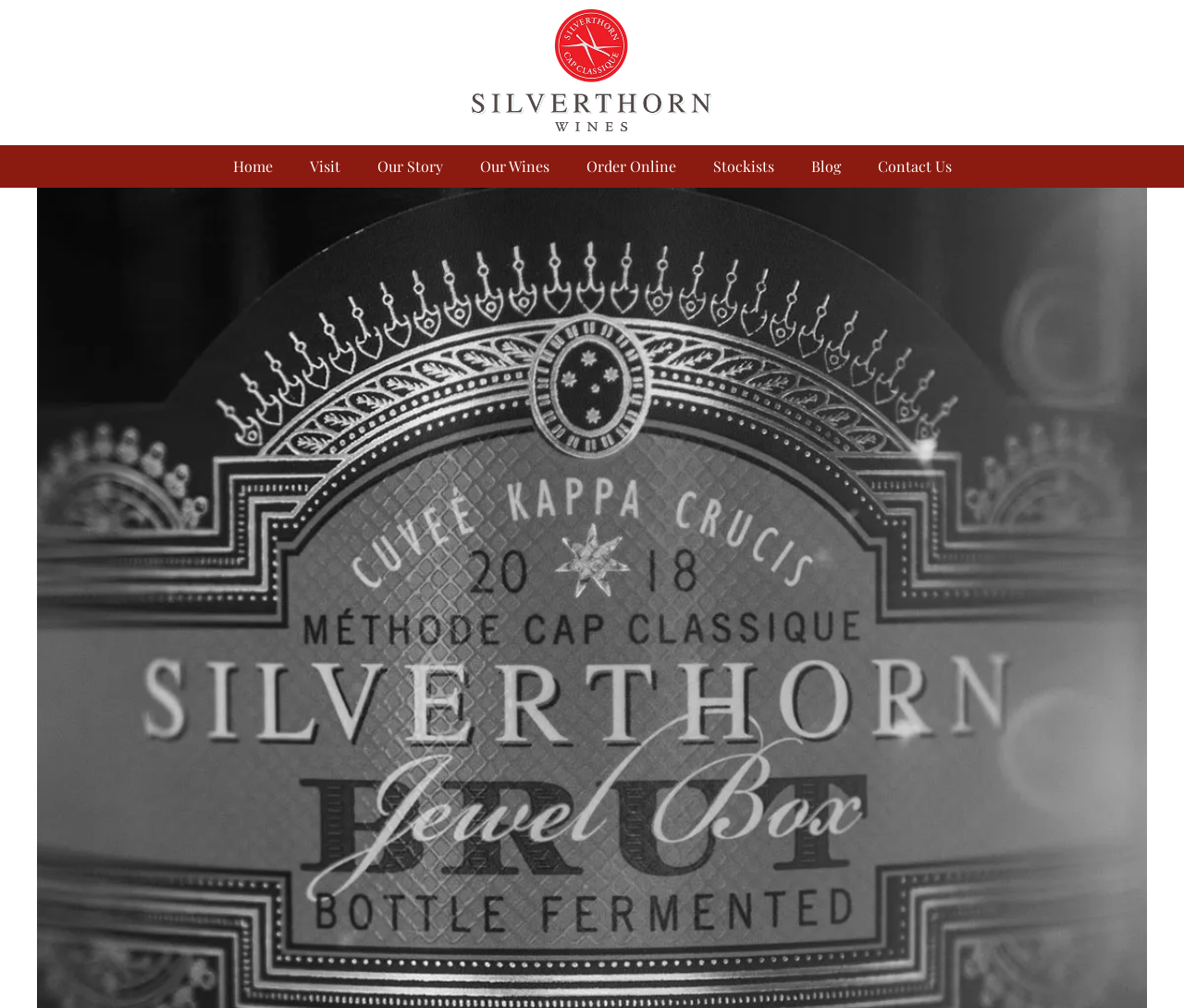Predict the bounding box of the UI element that fits this description: "Home".

[0.181, 0.144, 0.246, 0.186]